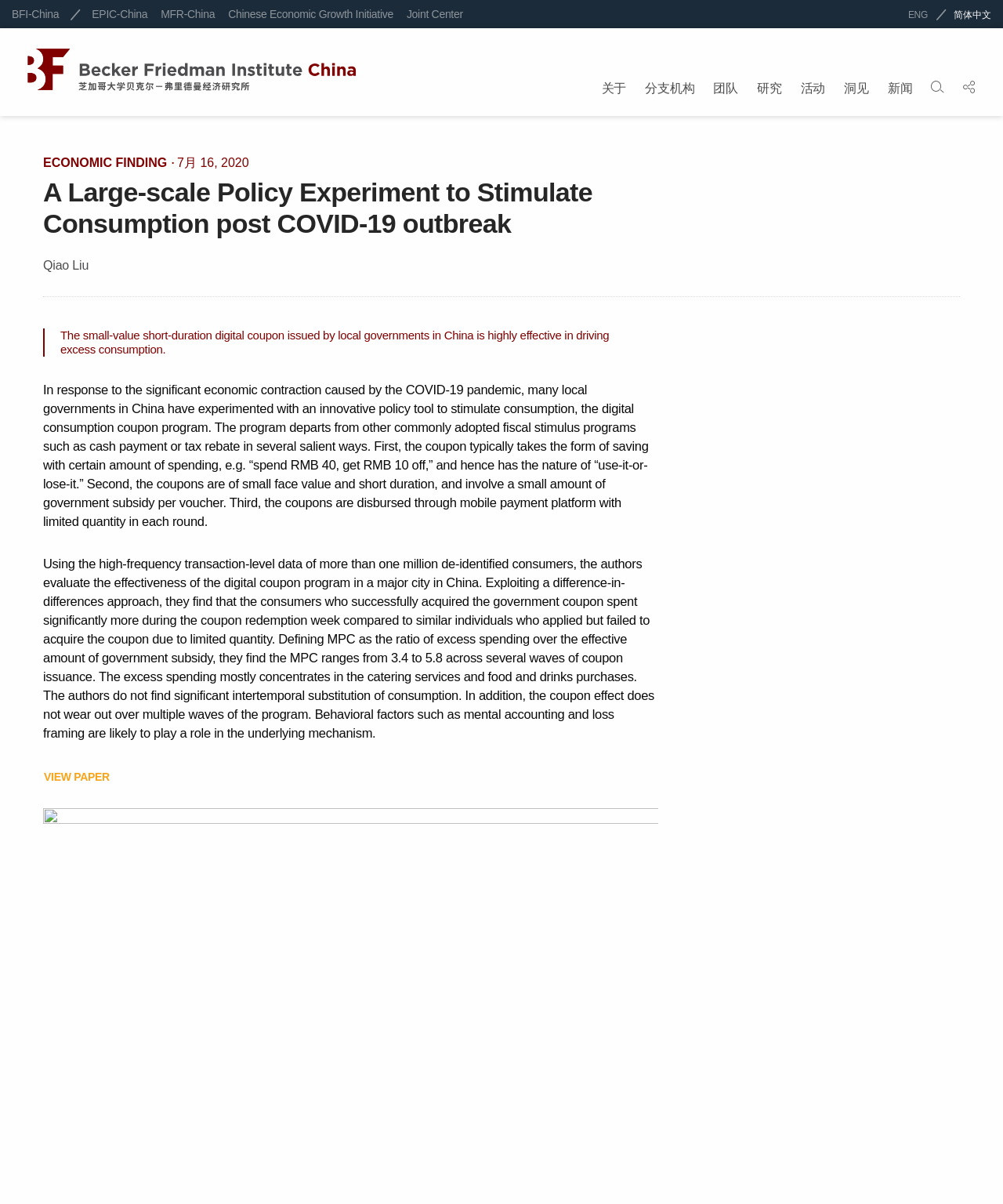Please find the bounding box coordinates of the element that must be clicked to perform the given instruction: "Search the site". The coordinates should be four float numbers from 0 to 1, i.e., [left, top, right, bottom].

[0.919, 0.067, 0.951, 0.096]